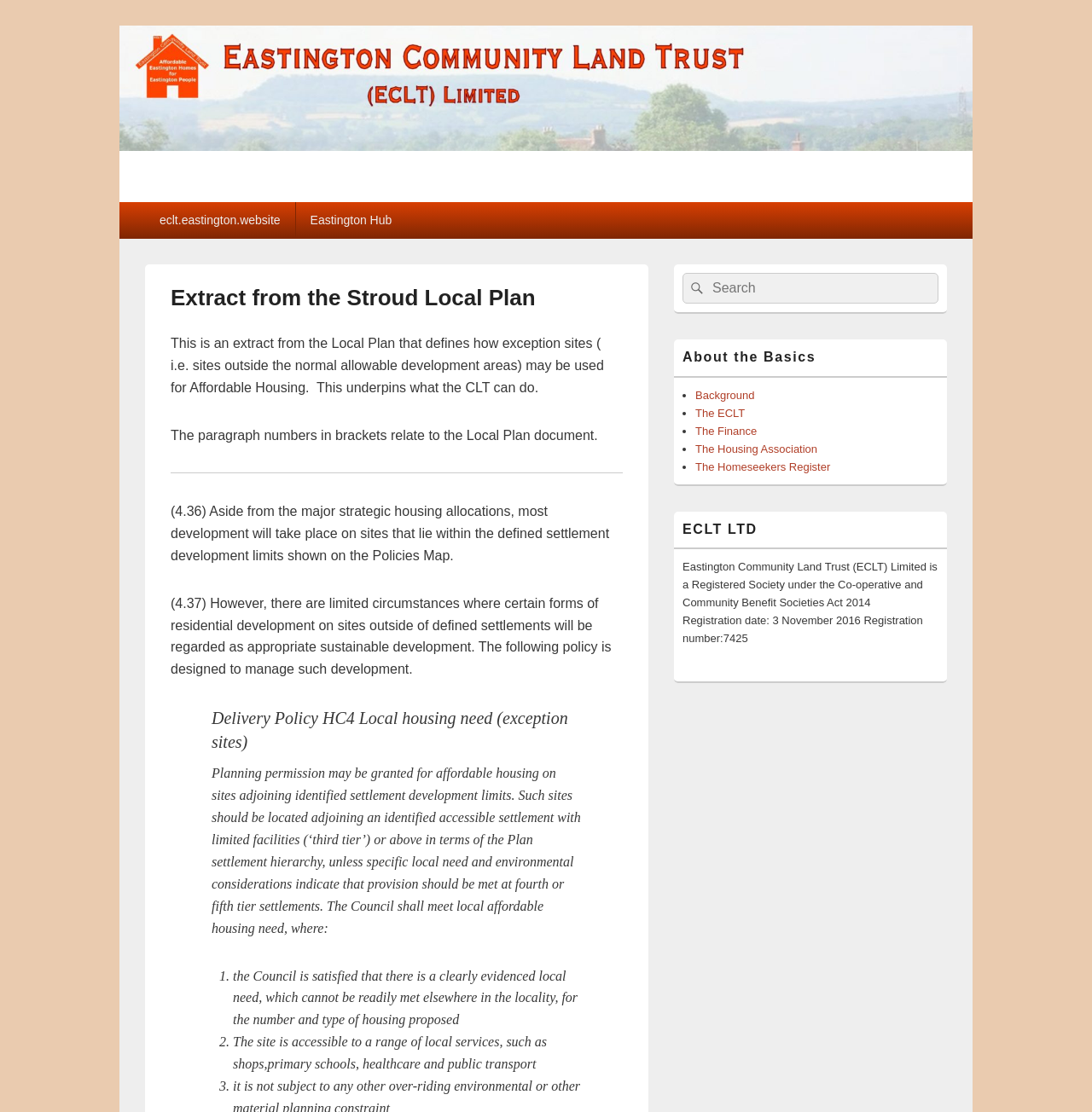Provide the bounding box coordinates of the HTML element this sentence describes: "Background".

[0.637, 0.349, 0.691, 0.361]